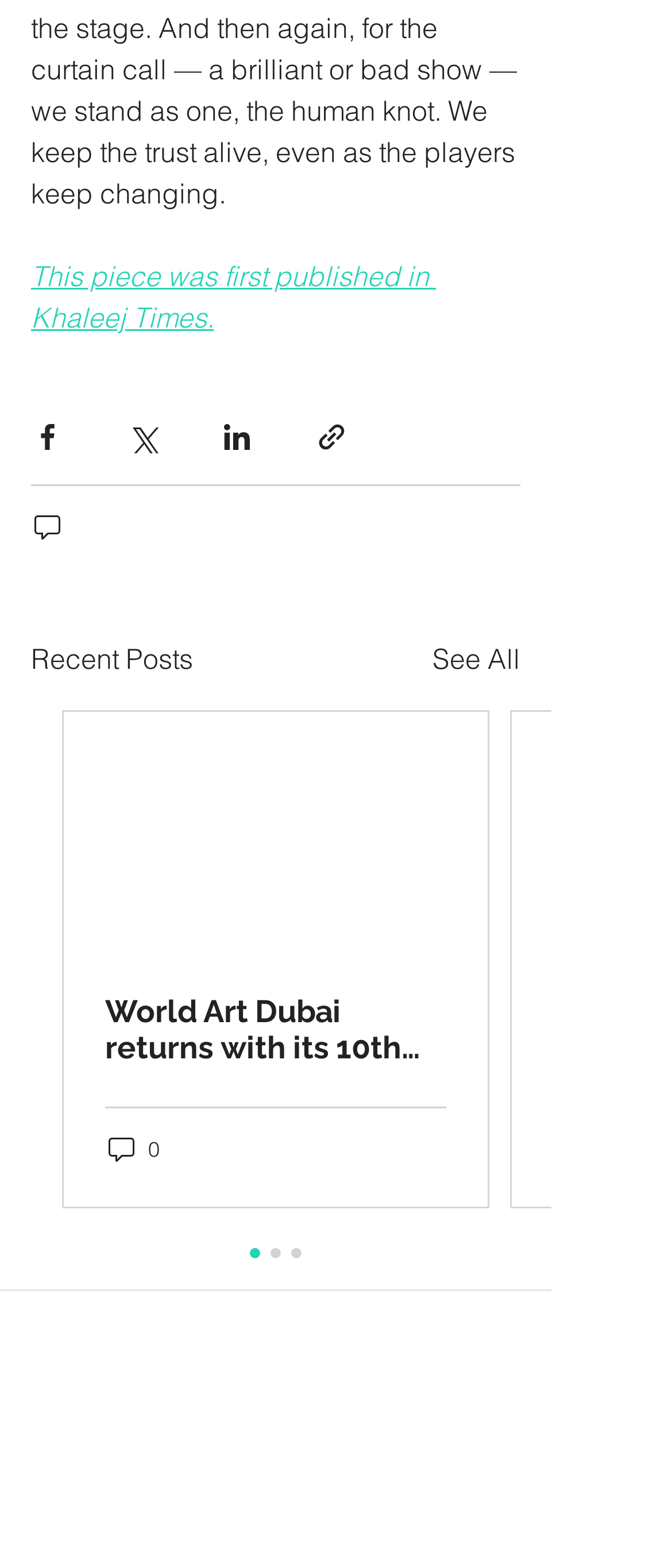Please reply to the following question with a single word or a short phrase:
What is the text of the element below the social media sharing buttons?

0 comments